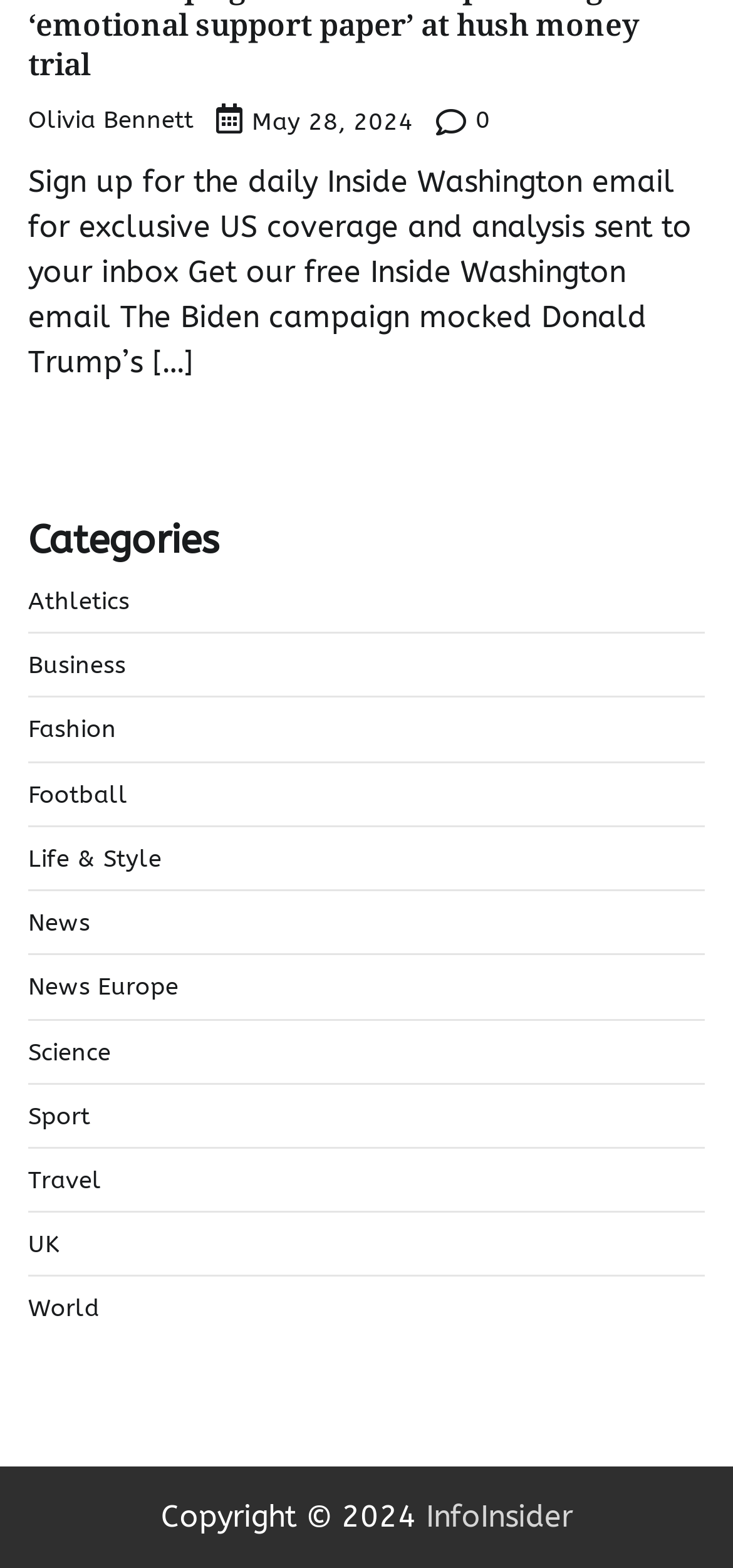Pinpoint the bounding box coordinates of the element that must be clicked to accomplish the following instruction: "Explore the 'World' news section". The coordinates should be in the format of four float numbers between 0 and 1, i.e., [left, top, right, bottom].

[0.038, 0.825, 0.136, 0.843]